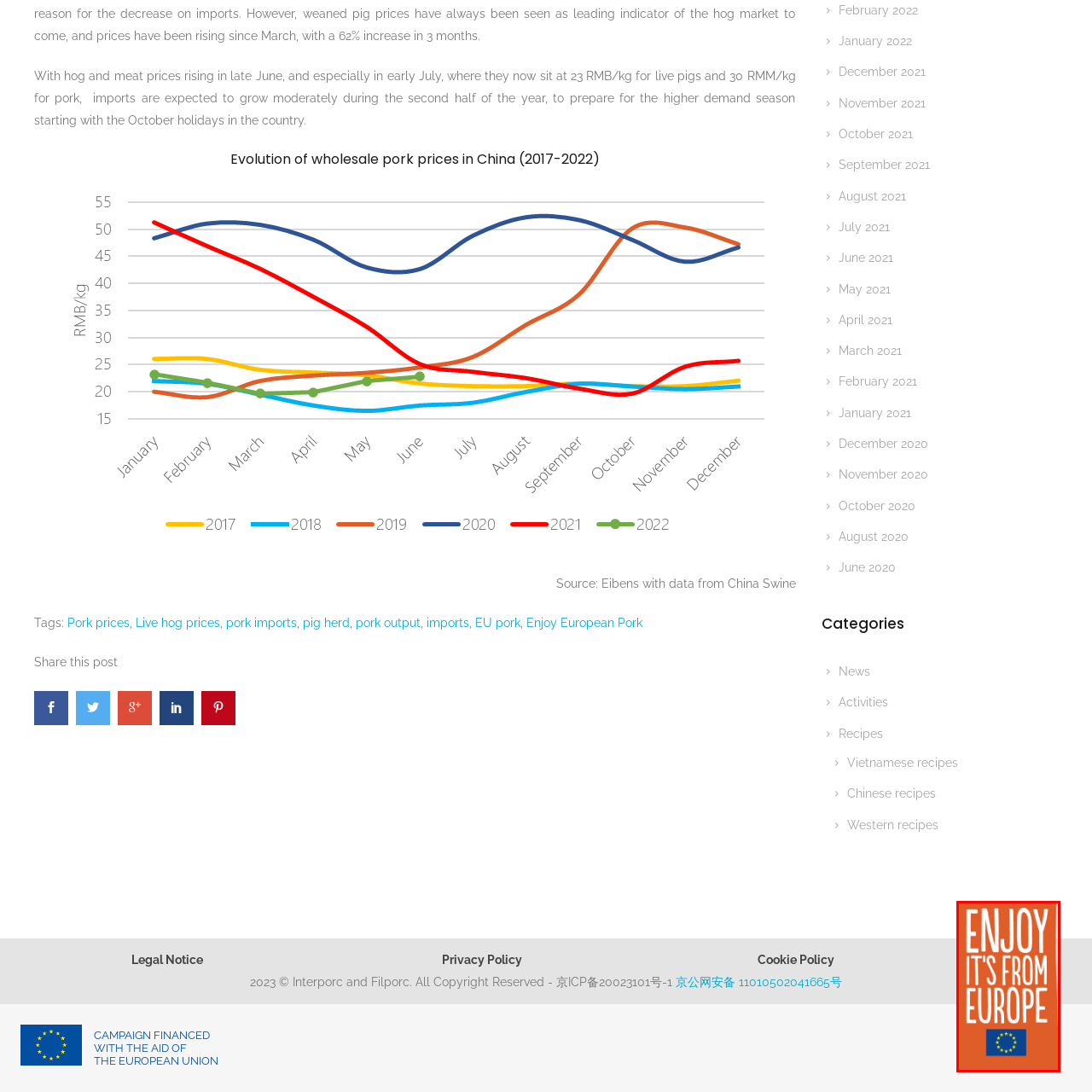Give an in-depth description of the picture inside the red marked area.

The image features a vibrant orange background with bold white text that reads "ENJOY IT'S FROM EUROPE." Below the text is the flag of the European Union, prominently displayed, which enhances the message of European origin. The overall design is attention-grabbing, promoting a sense of pride and enjoyment in European products. This graphic likely serves as part of a marketing campaign aimed at encouraging consumers to appreciate and choose products that come from Europe, highlighting quality and origin.